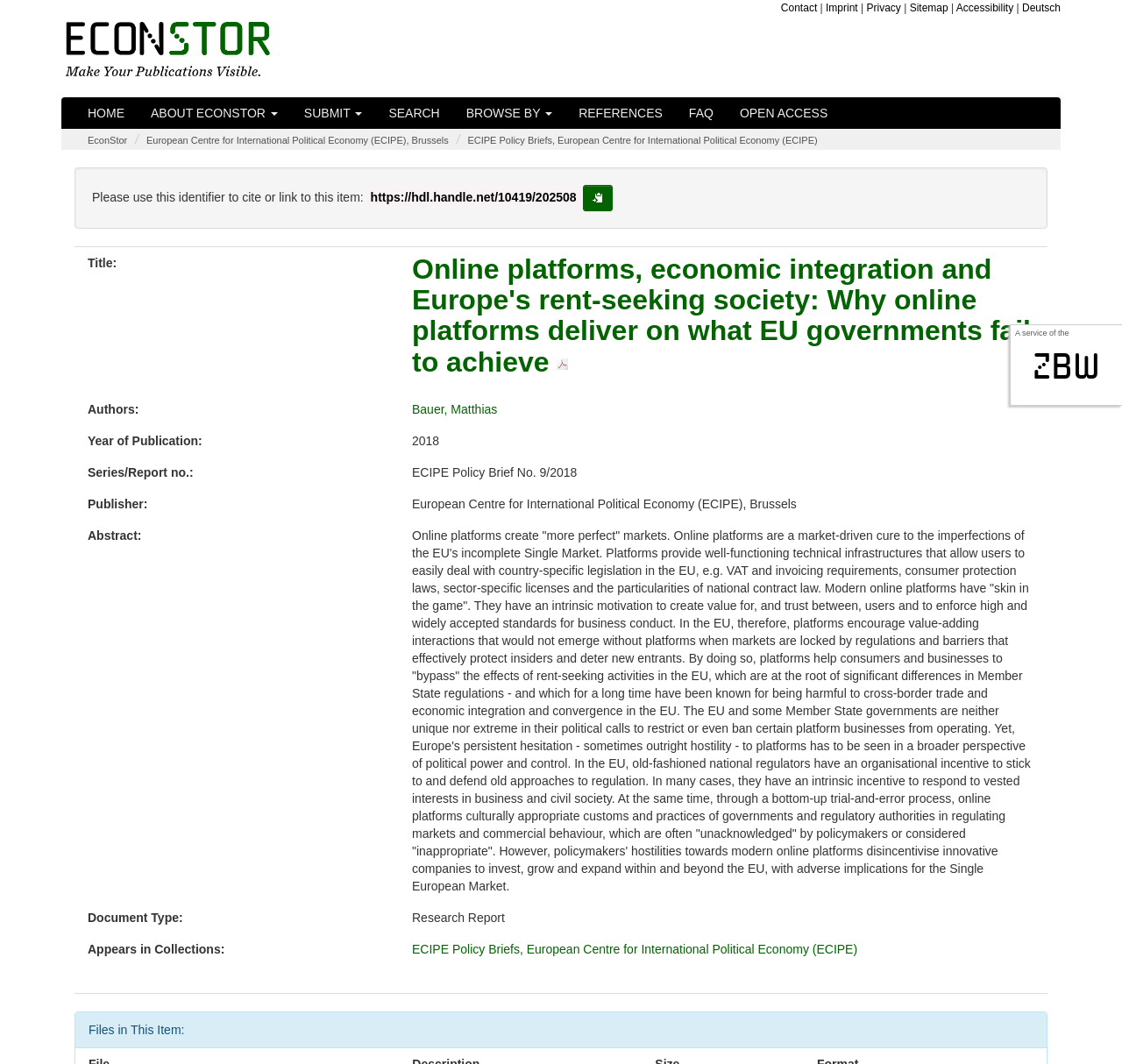Give a succinct answer to this question in a single word or phrase: 
Who is the author of the publication?

Bauer, Matthias